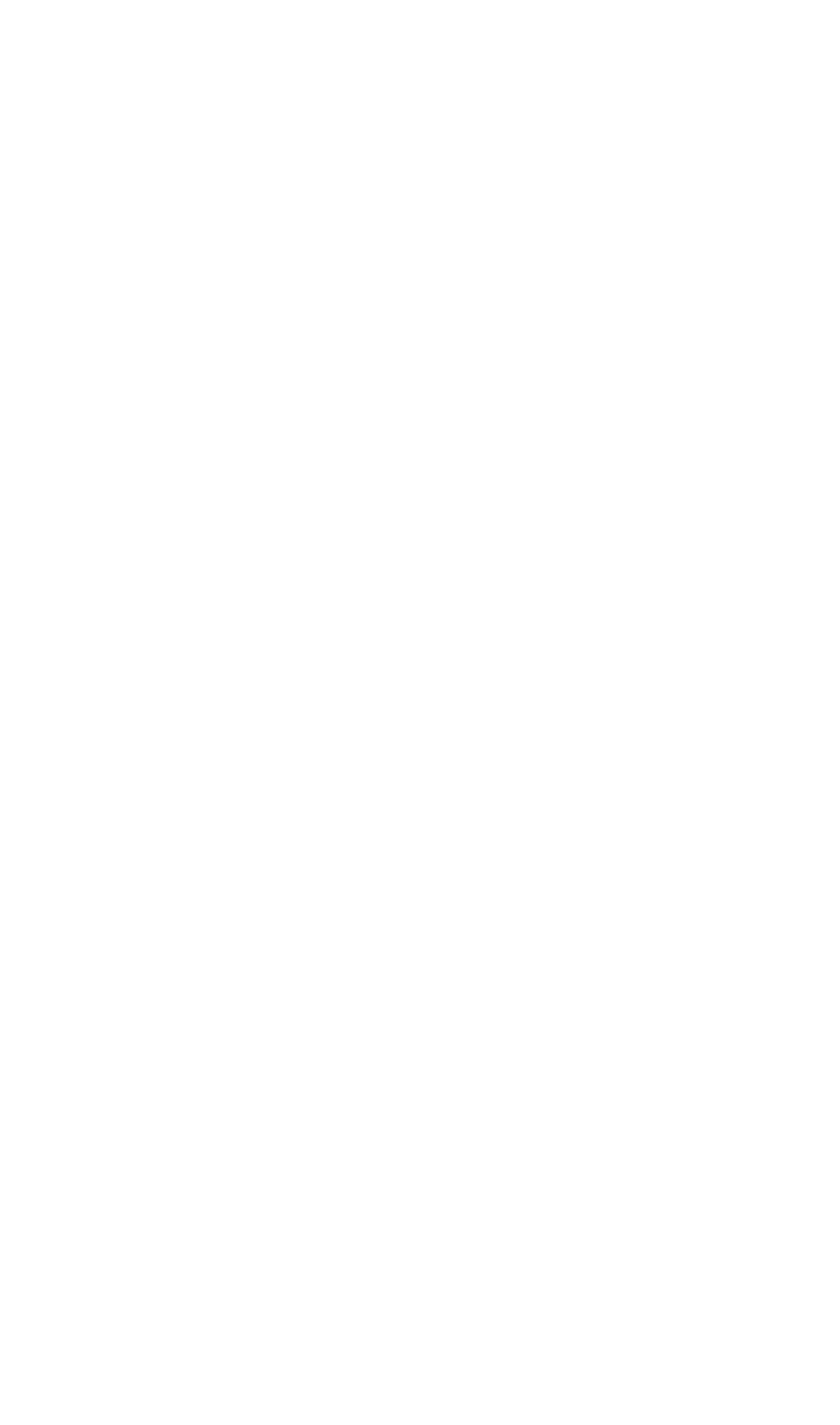What is the timestamp of the second review?
Please provide a single word or phrase as the answer based on the screenshot.

1701478361